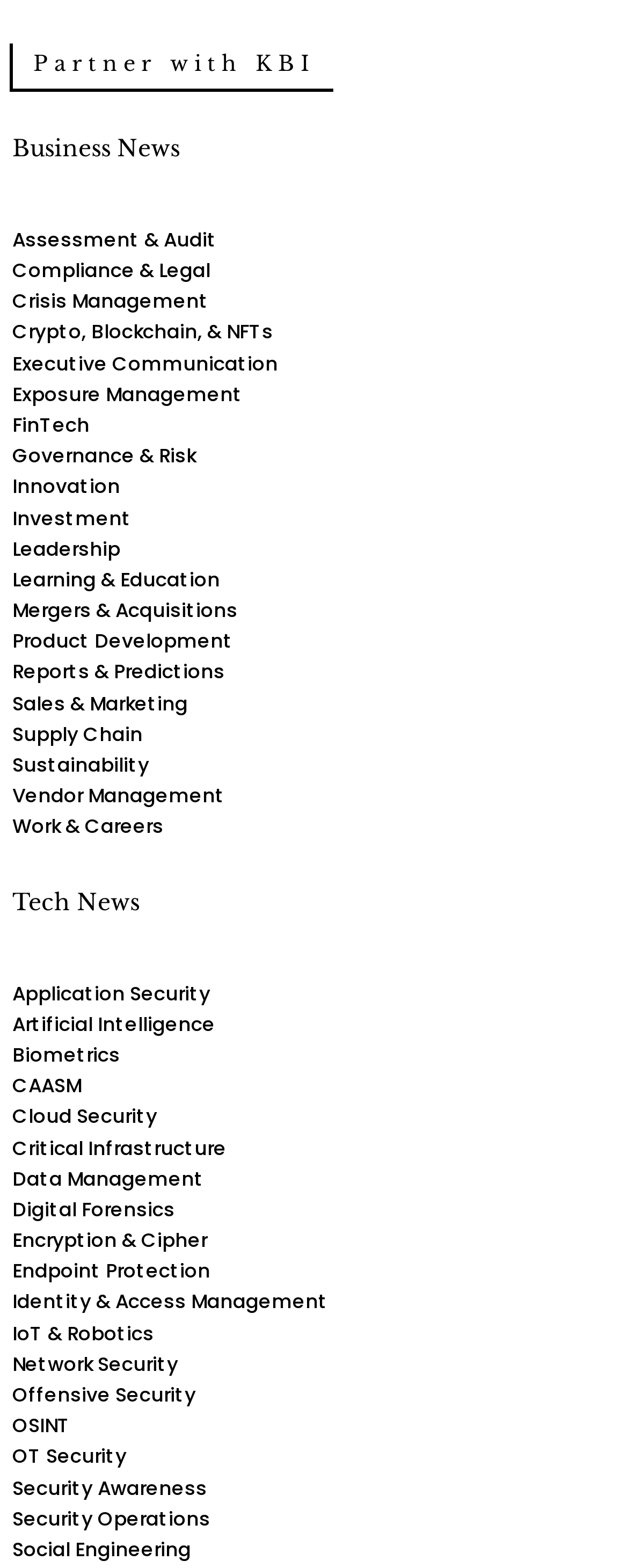Could you find the bounding box coordinates of the clickable area to complete this instruction: "go to 'TREATMENT'"?

None